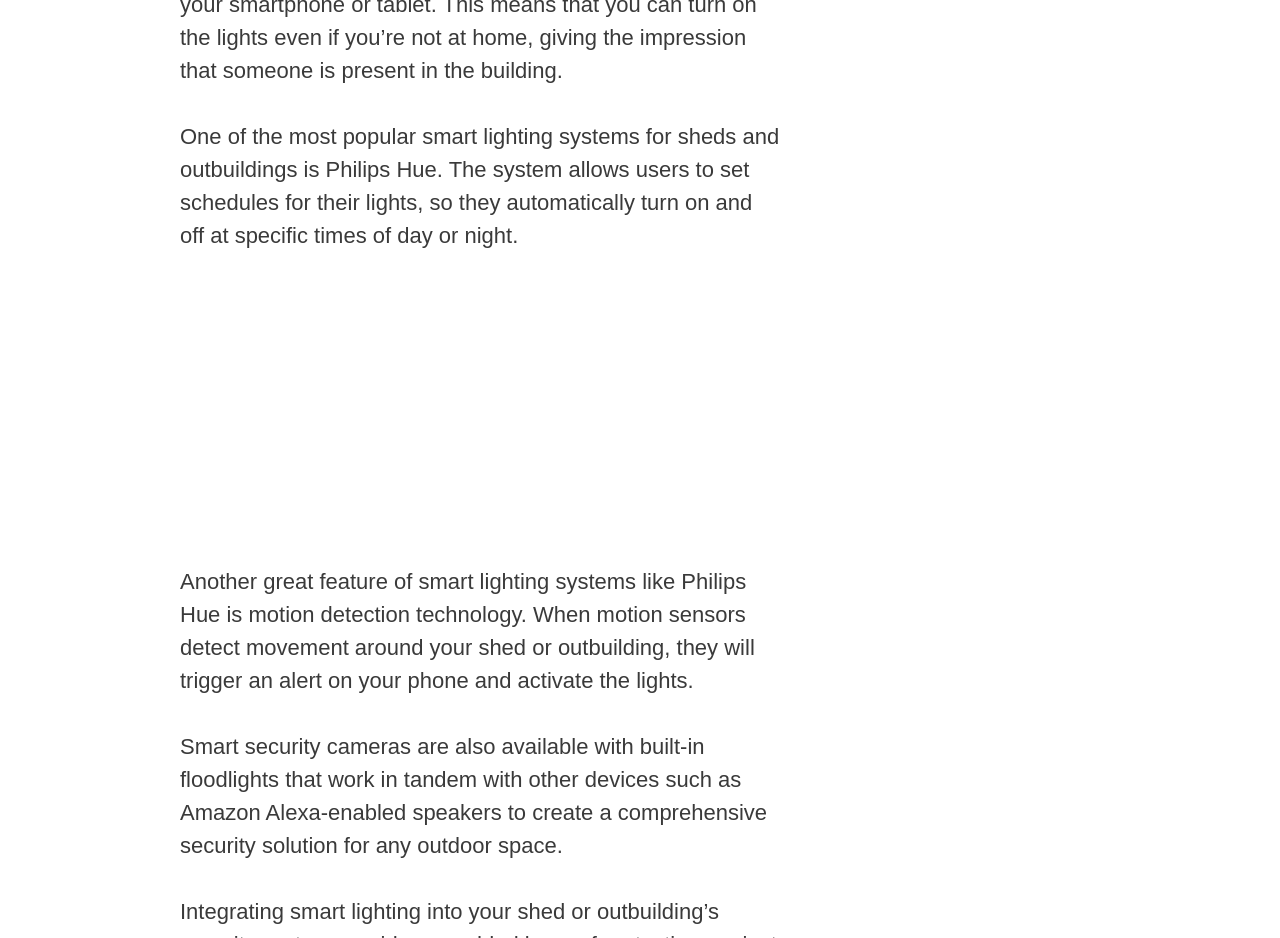Highlight the bounding box coordinates of the element that should be clicked to carry out the following instruction: "read related article". The coordinates must be given as four float numbers ranging from 0 to 1, i.e., [left, top, right, bottom].

[0.192, 0.896, 0.588, 0.957]